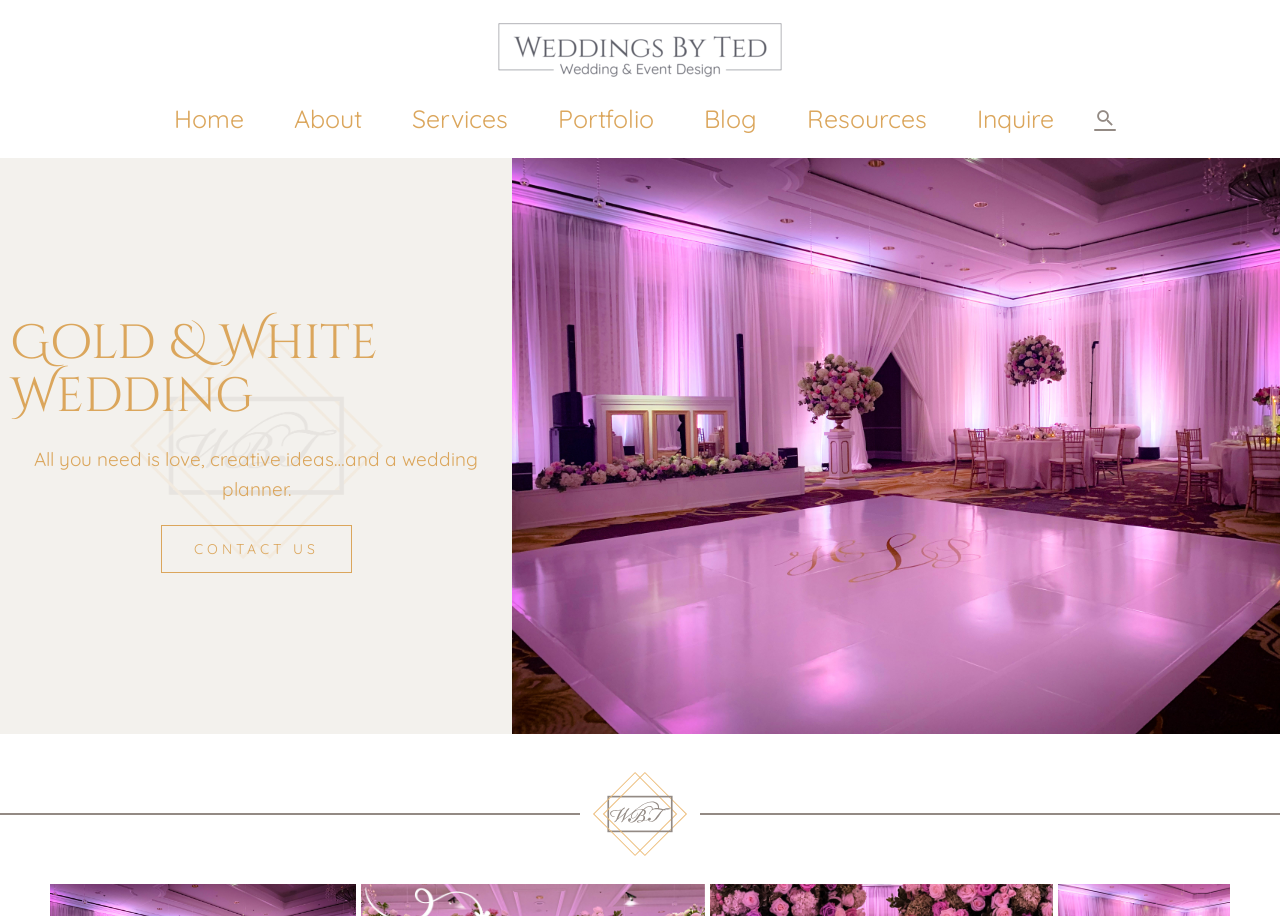What is the text of the first heading?
Based on the screenshot, provide a one-word or short-phrase response.

Gold & White Wedding